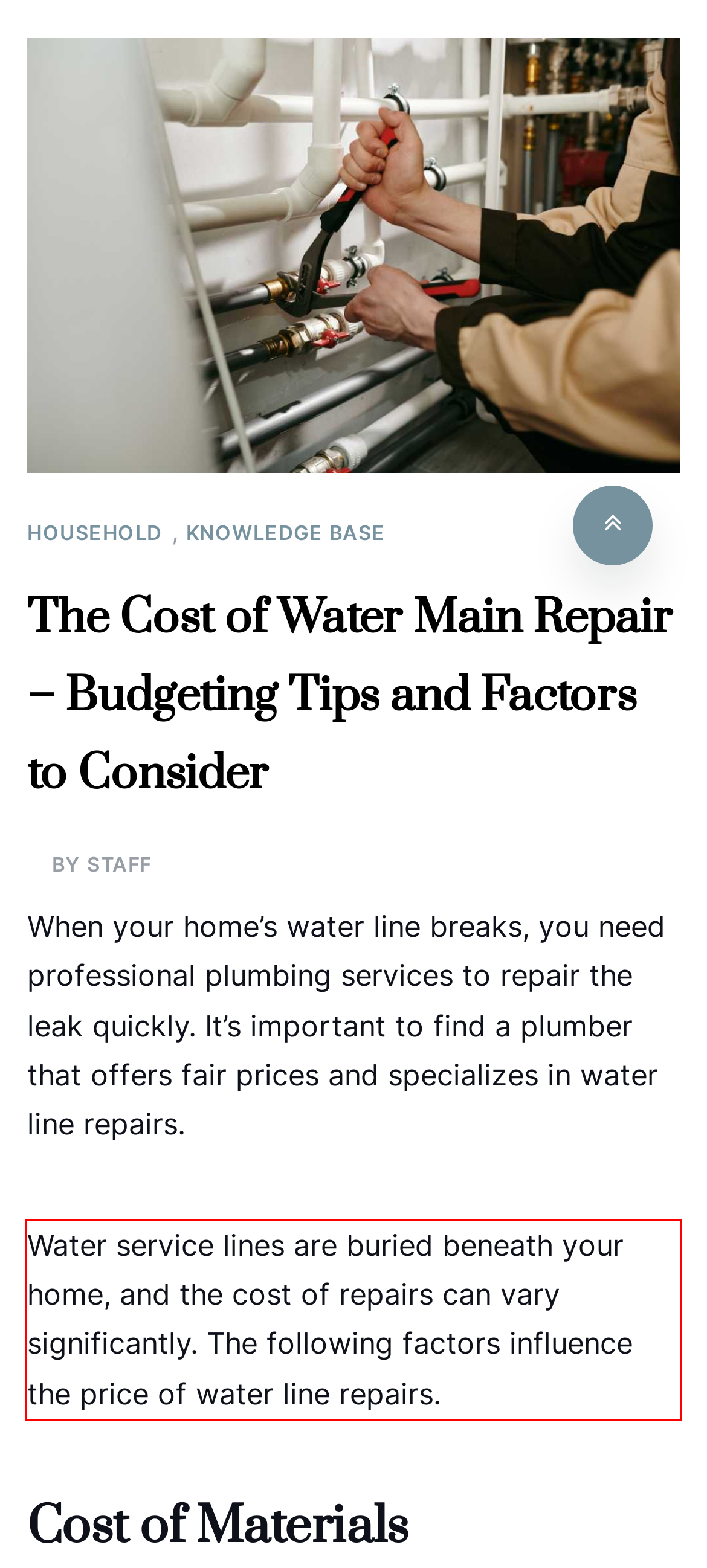You have a screenshot of a webpage, and there is a red bounding box around a UI element. Utilize OCR to extract the text within this red bounding box.

Water service lines are buried beneath your home, and the cost of repairs can vary significantly. The following factors influence the price of water line repairs.